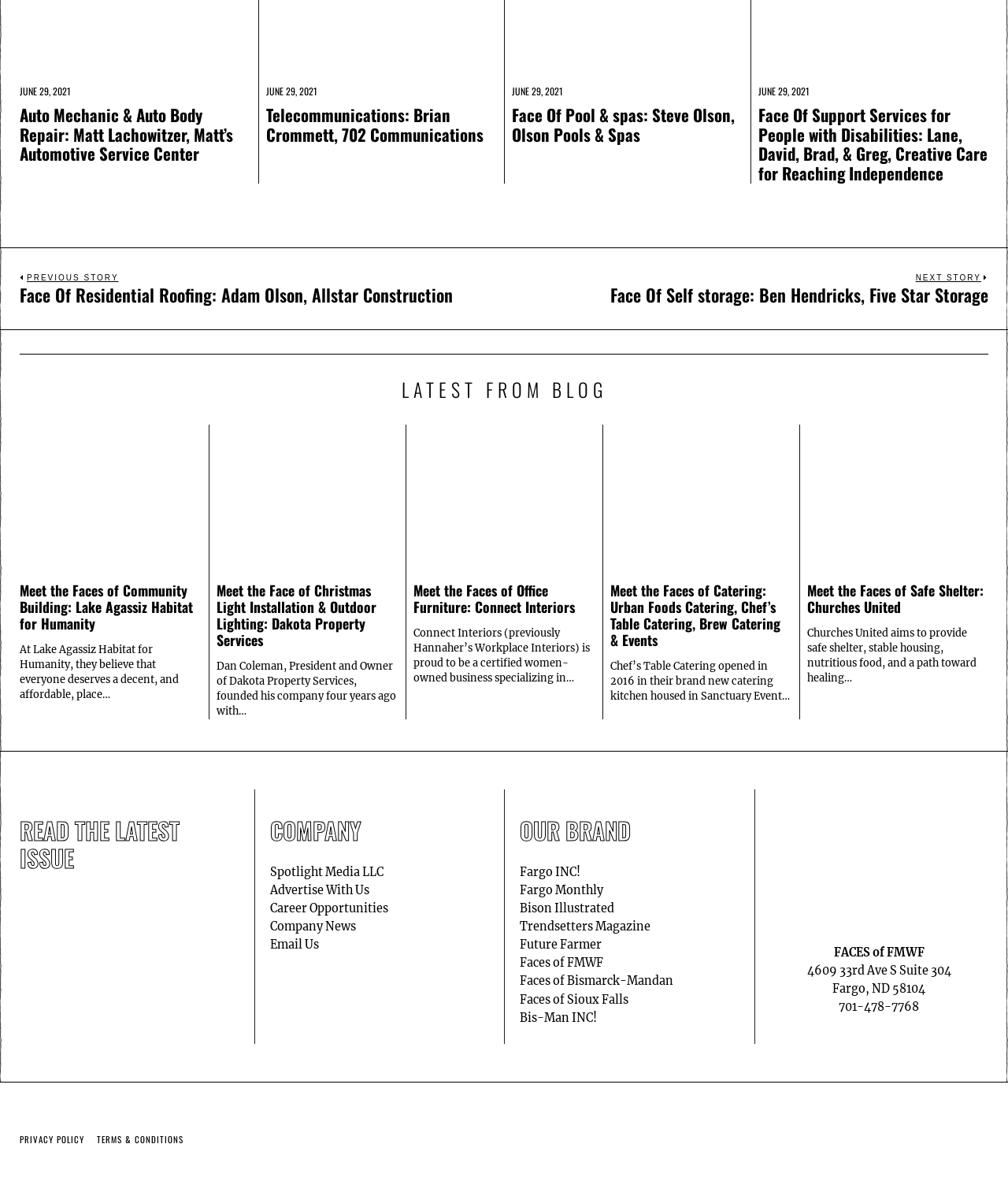Find the bounding box coordinates of the clickable area that will achieve the following instruction: "Contact Fargo INC!".

[0.827, 0.8, 0.917, 0.812]